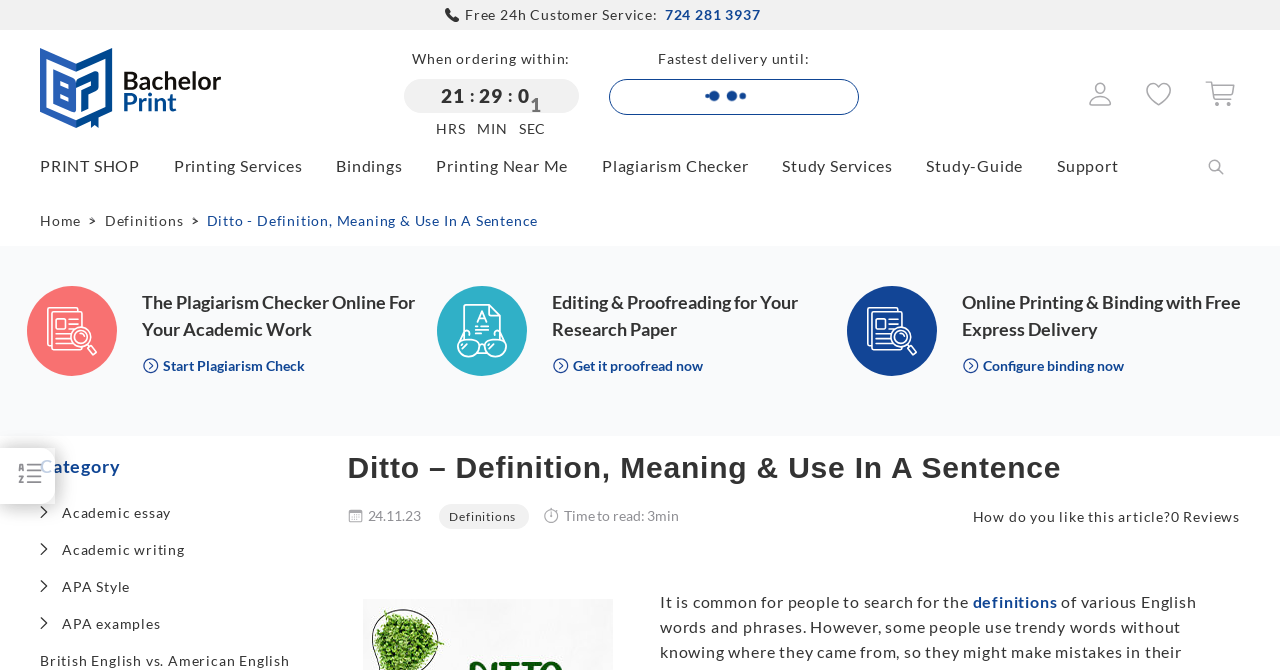Pinpoint the bounding box coordinates of the clickable element needed to complete the instruction: "Go to my account". The coordinates should be provided as four float numbers between 0 and 1: [left, top, right, bottom].

[0.851, 0.134, 0.869, 0.163]